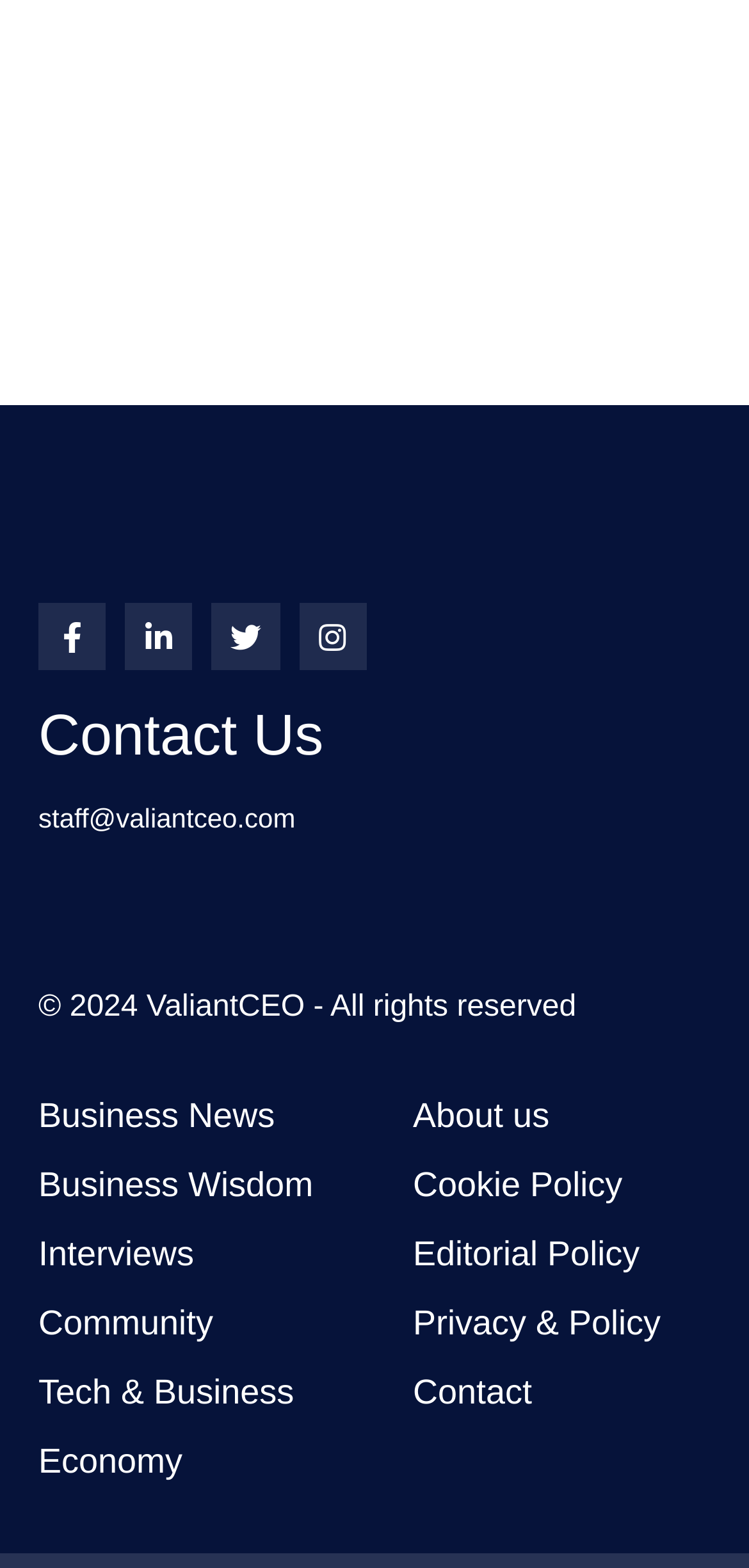Provide a short answer to the following question with just one word or phrase: What categories of news are listed?

Business News, Business Wisdom, etc.